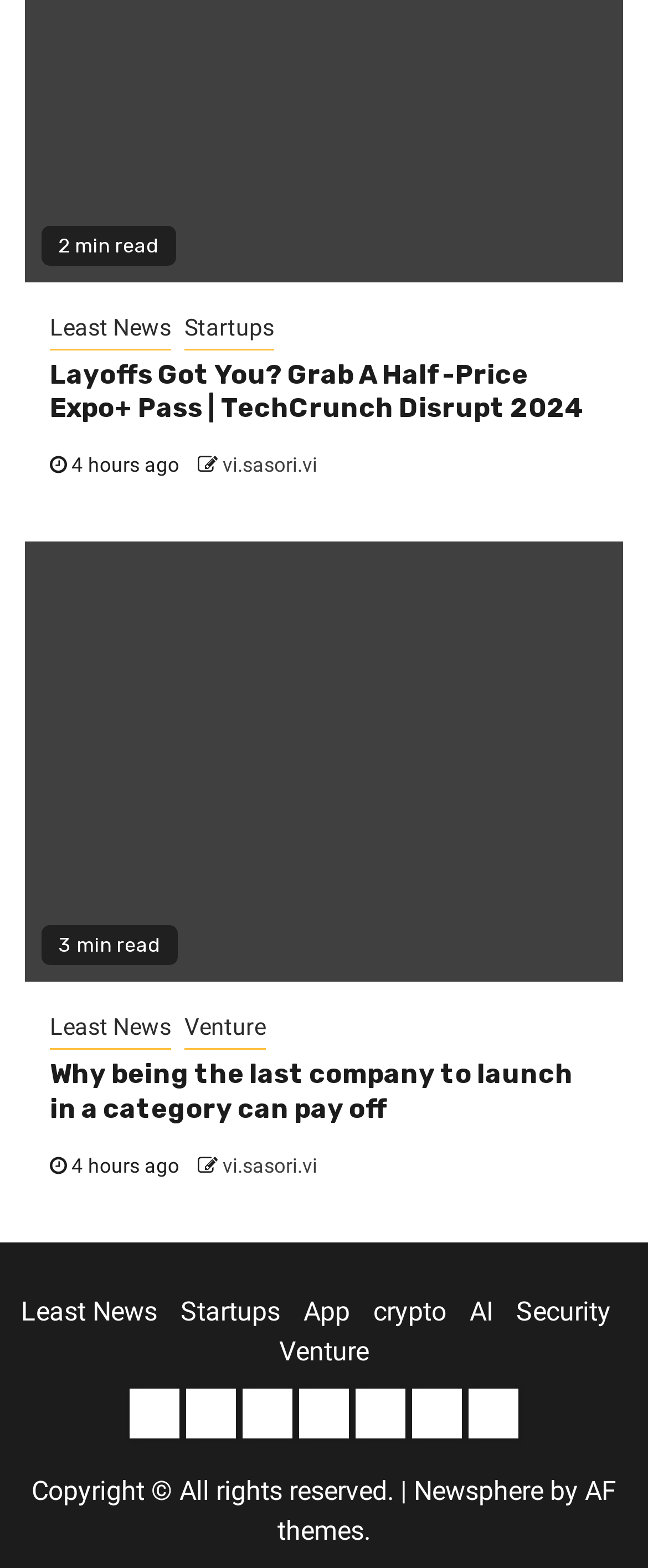Identify the bounding box of the HTML element described here: "Security". Provide the coordinates as four float numbers between 0 and 1: [left, top, right, bottom].

[0.636, 0.885, 0.713, 0.917]